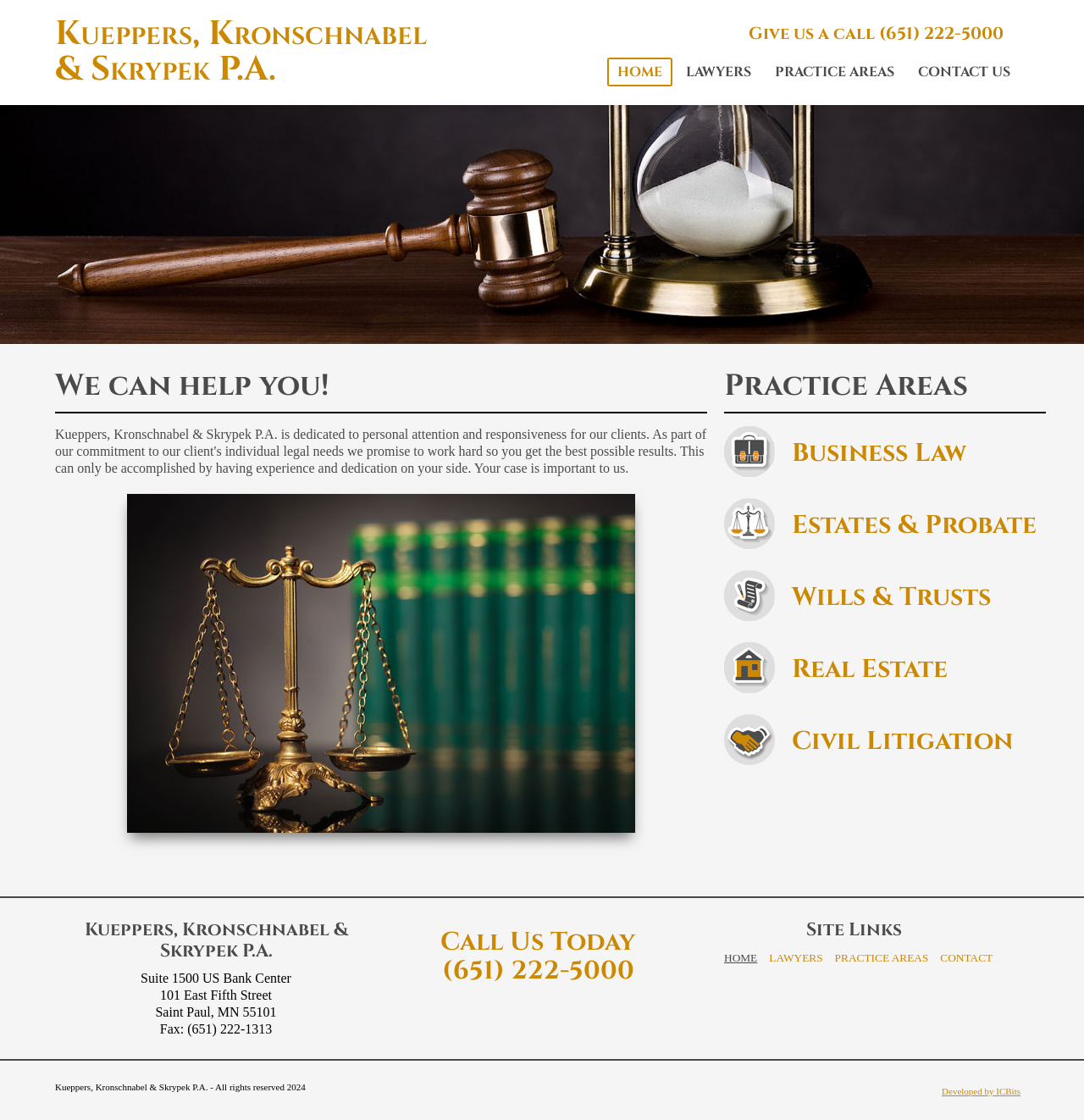Please identify the bounding box coordinates of the area that needs to be clicked to follow this instruction: "Contact the law firm using the 'CONTACT US' link".

[0.838, 0.052, 0.941, 0.077]